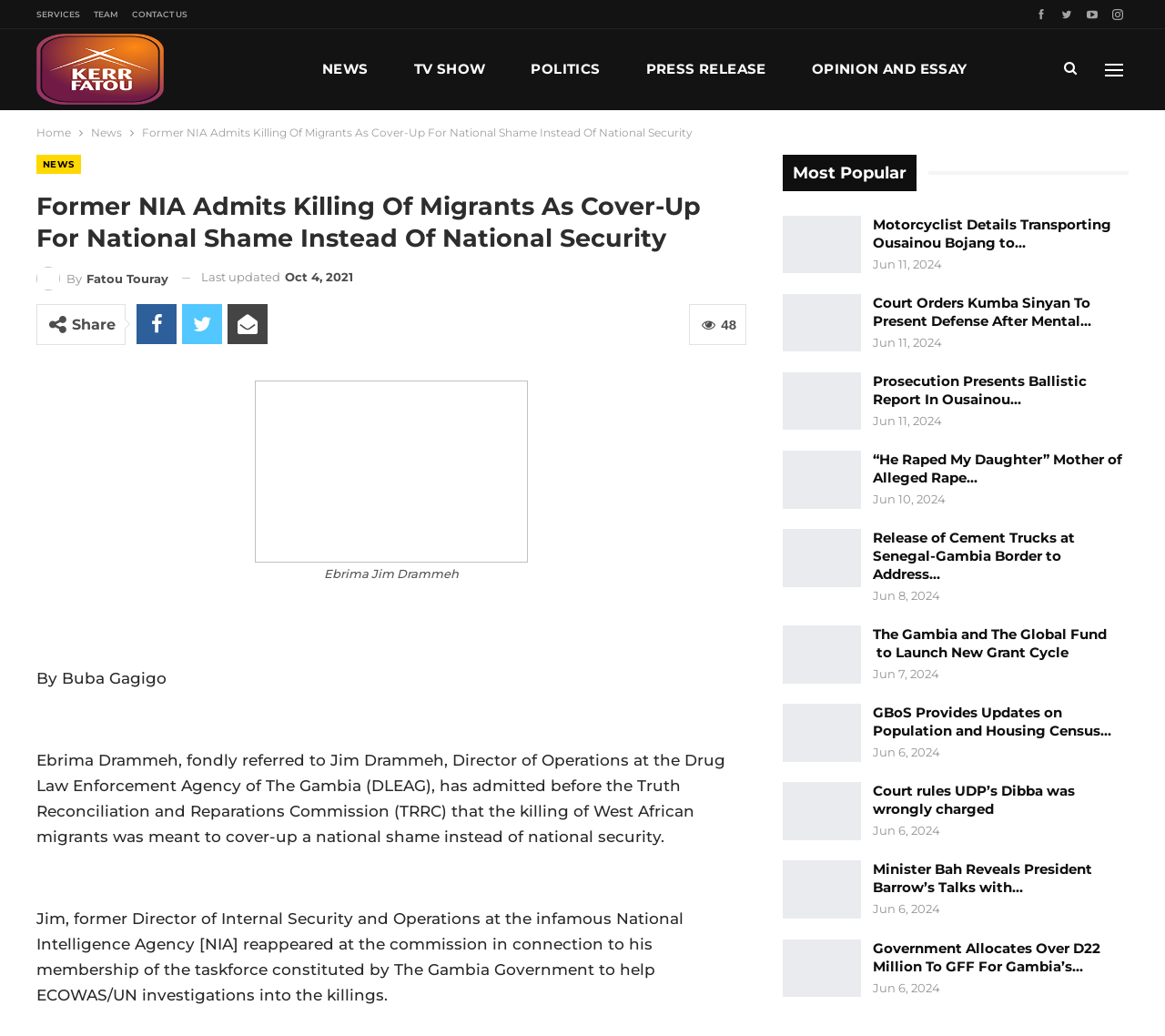Can you find the bounding box coordinates for the UI element given this description: "By Fatou Touray"? Provide the coordinates as four float numbers between 0 and 1: [left, top, right, bottom].

[0.031, 0.256, 0.145, 0.28]